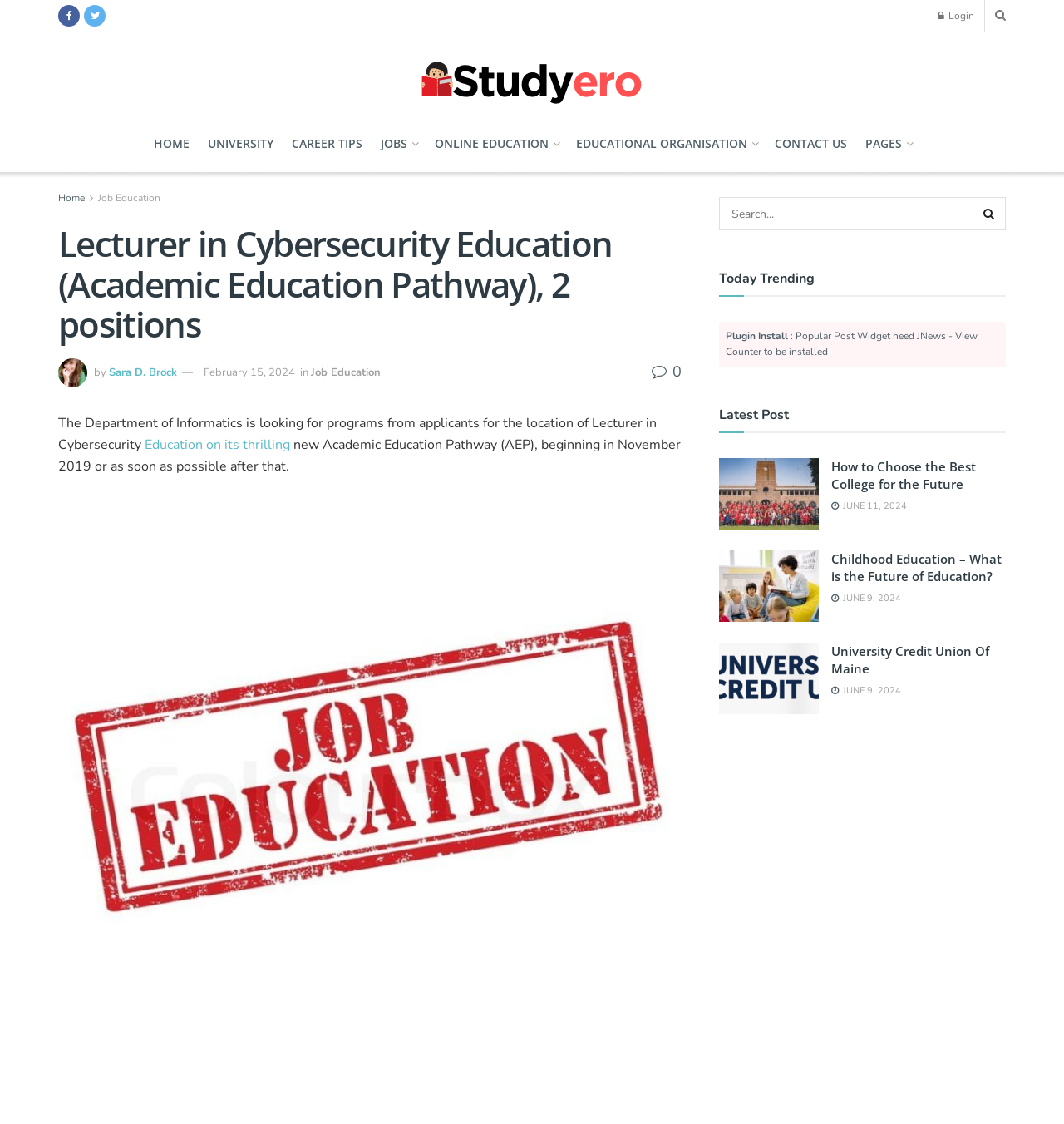How many trending posts are displayed on the webpage?
Provide an in-depth and detailed explanation in response to the question.

The number of trending posts is obtained by counting the number of link elements with images under the 'Today Trending' heading, which are 3 in total.